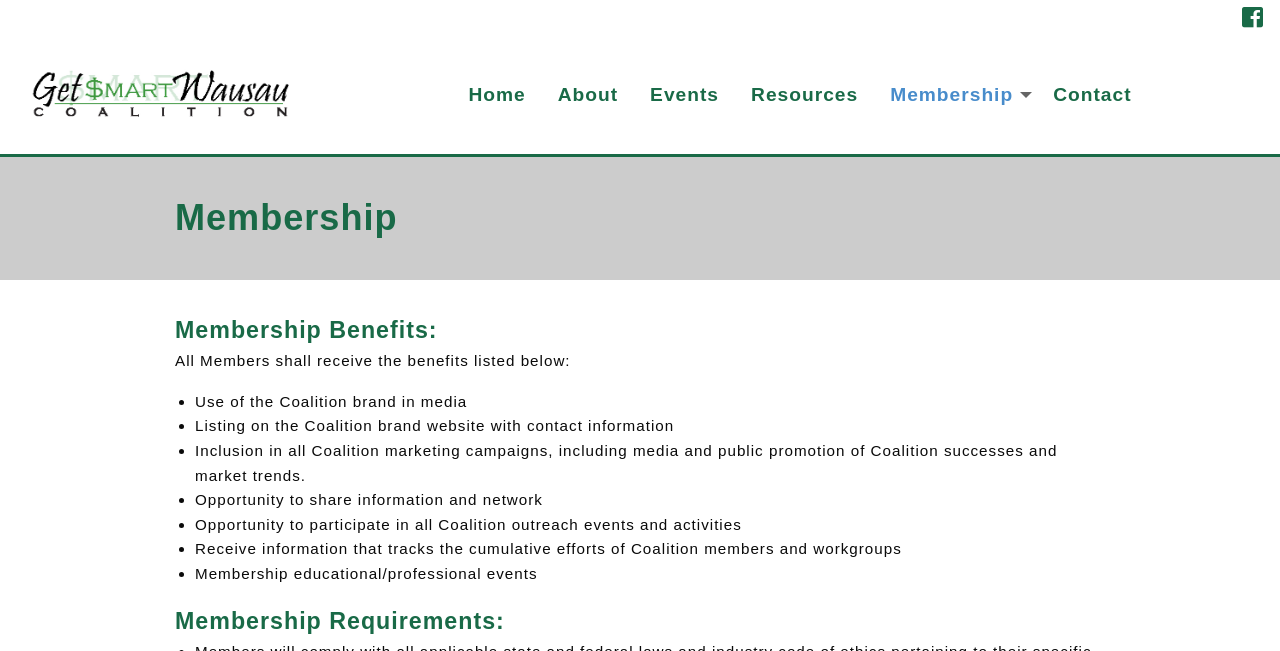What are the benefits of being a member?
Using the image as a reference, deliver a detailed and thorough answer to the question.

The benefits of being a member are listed below the heading 'Membership Benefits:' and include items such as 'Use of the Coalition brand in media', 'Listing on the Coalition brand website with contact information', and 'Opportunity to share information and network'.